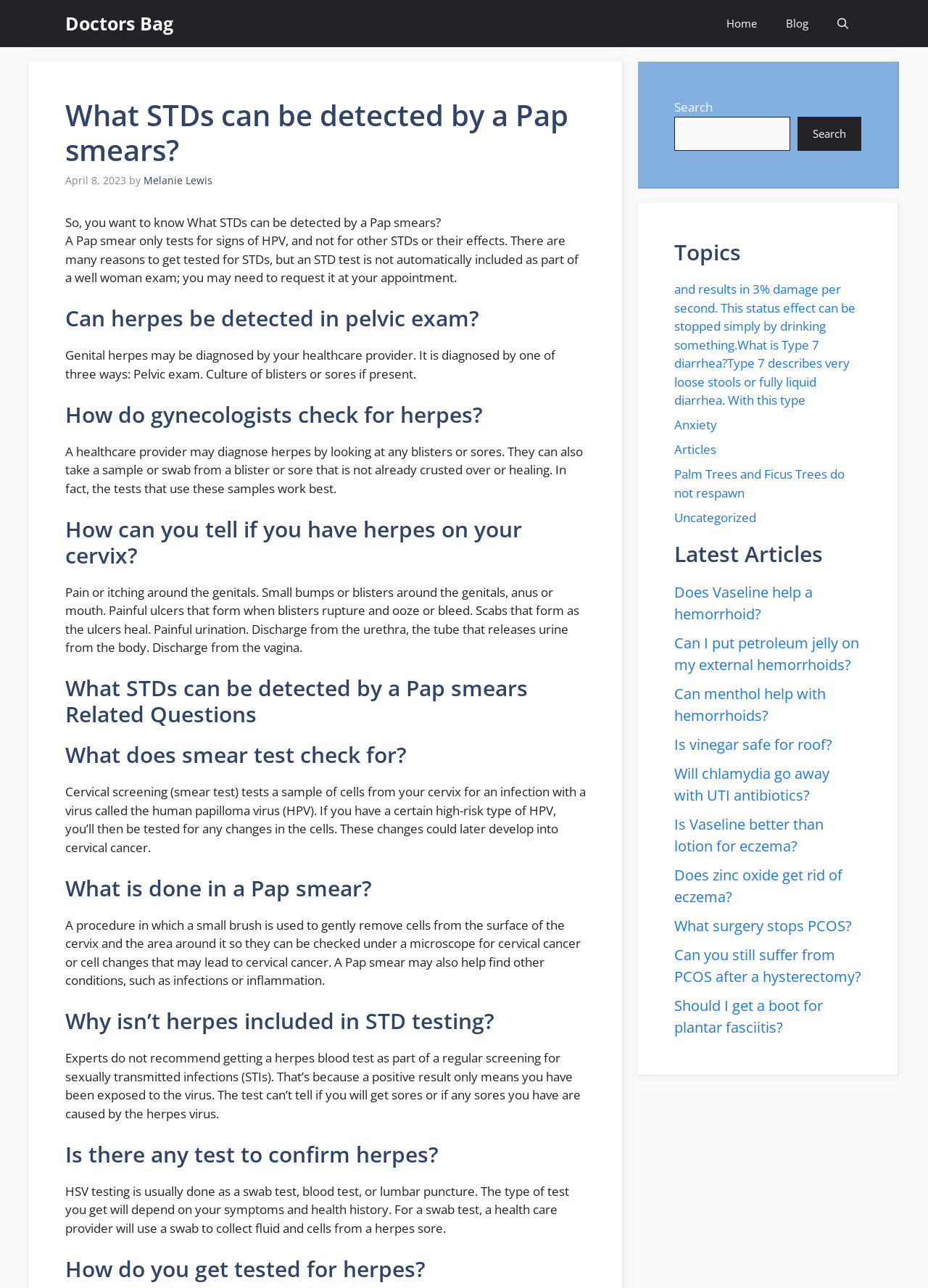What is the principal heading displayed on the webpage?

What STDs can be detected by a Pap smears?